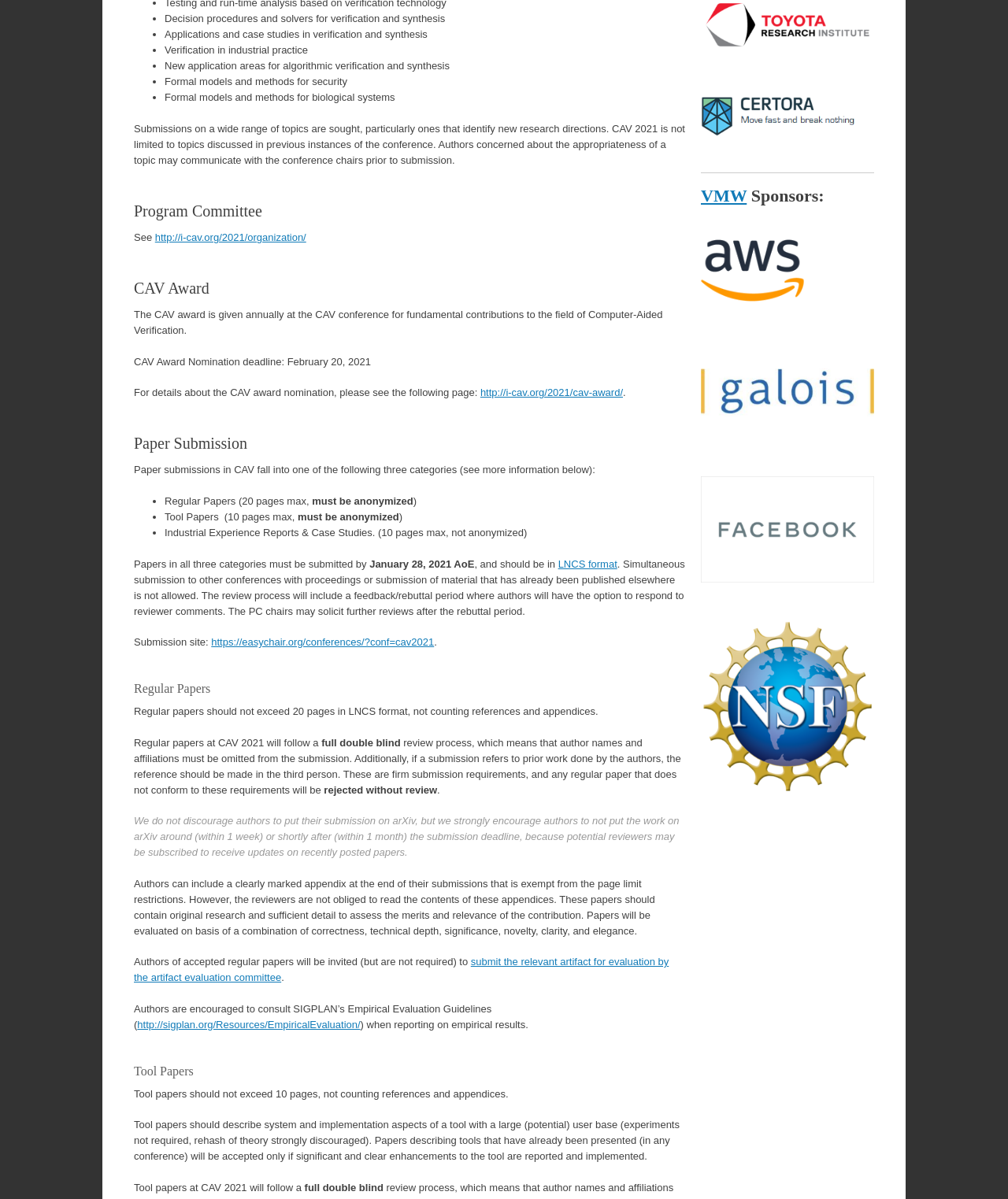Give the bounding box coordinates for this UI element: "LNCS format". The coordinates should be four float numbers between 0 and 1, arranged as [left, top, right, bottom].

[0.554, 0.465, 0.612, 0.475]